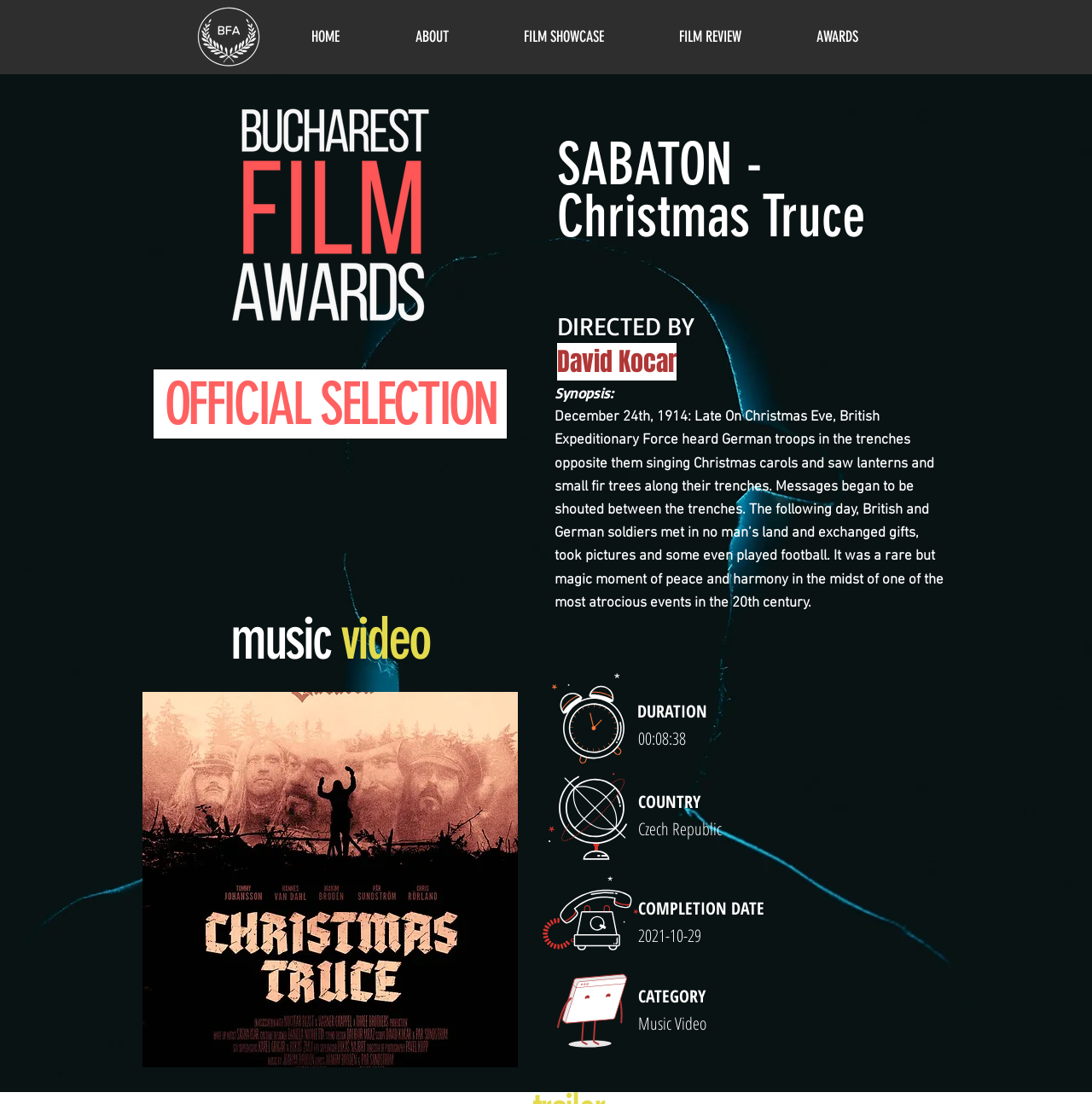Elaborate on the different components and information displayed on the webpage.

The webpage is about a music video titled "SABATON - Christmas Truce" directed by David Kocar. At the top left, there is a logo of Bucharest Film Awards. Below the logo, there is a navigation menu with links to "HOME", "ABOUT", "FILM SHOWCASE", "FILM REVIEW", and "AWARDS". 

On the top right, there is a social bar with links to Facebook, Instagram, and Twitter, each represented by a white circle icon. 

The main content of the page is divided into two sections. On the left, there is a heading "OFFICIAL SELECTION" followed by the title "SABATON - Christmas Truce" and the director's name "David Kocar". Below this, there is a synopsis of the music video, describing a rare moment of peace and harmony during World War I. 

On the right, there is a music video thumbnail with the title "music video" above it. Below the thumbnail, there are details about the music video, including its duration, country of origin, completion date, and category.